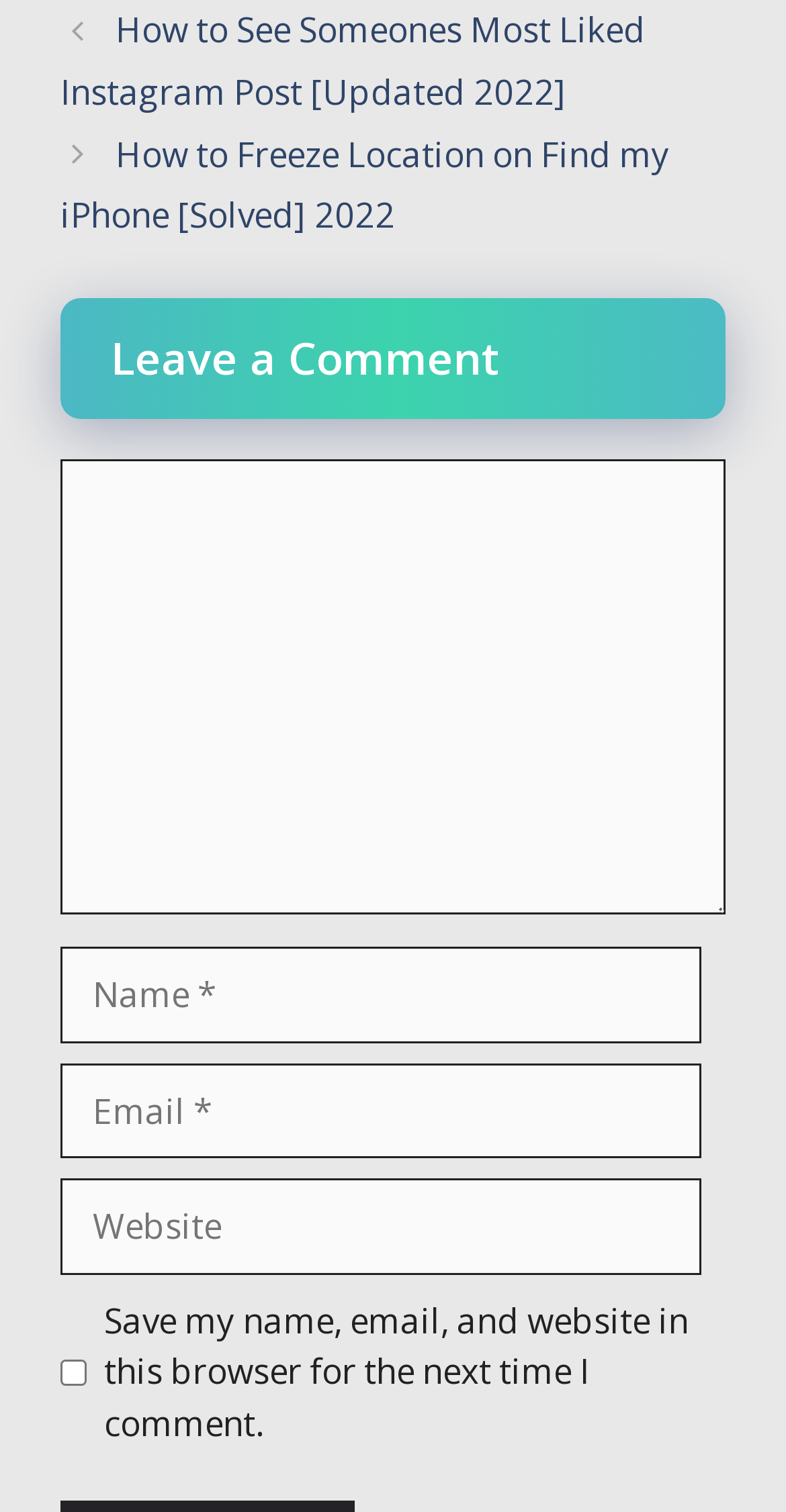Provide a brief response using a word or short phrase to this question:
What are the three fields required to leave a comment?

Name, Email, Comment